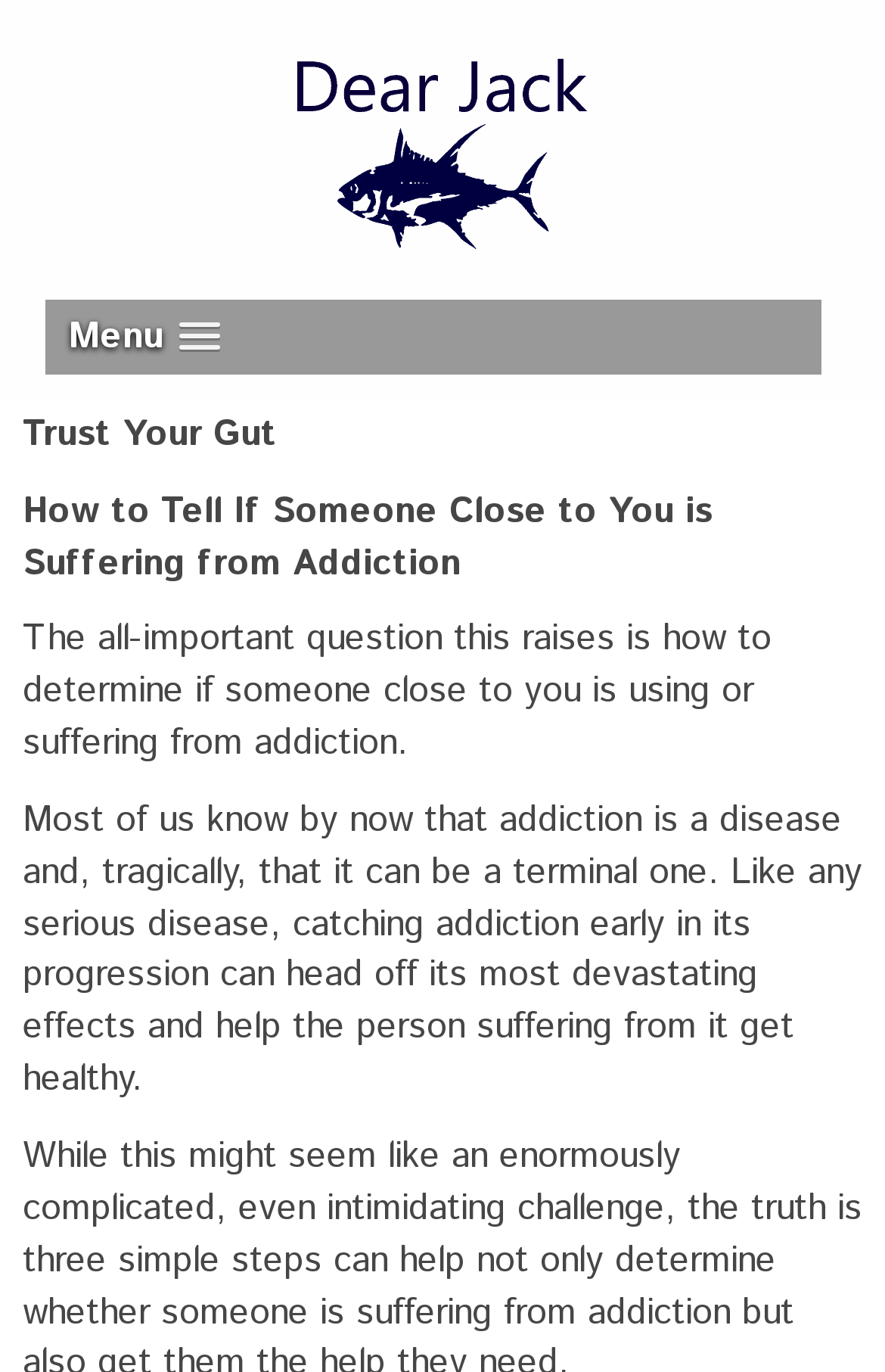Using the format (top-left x, top-left y, bottom-right x, bottom-right y), and given the element description, identify the bounding box coordinates within the screenshot: Menu

[0.051, 0.218, 0.928, 0.273]